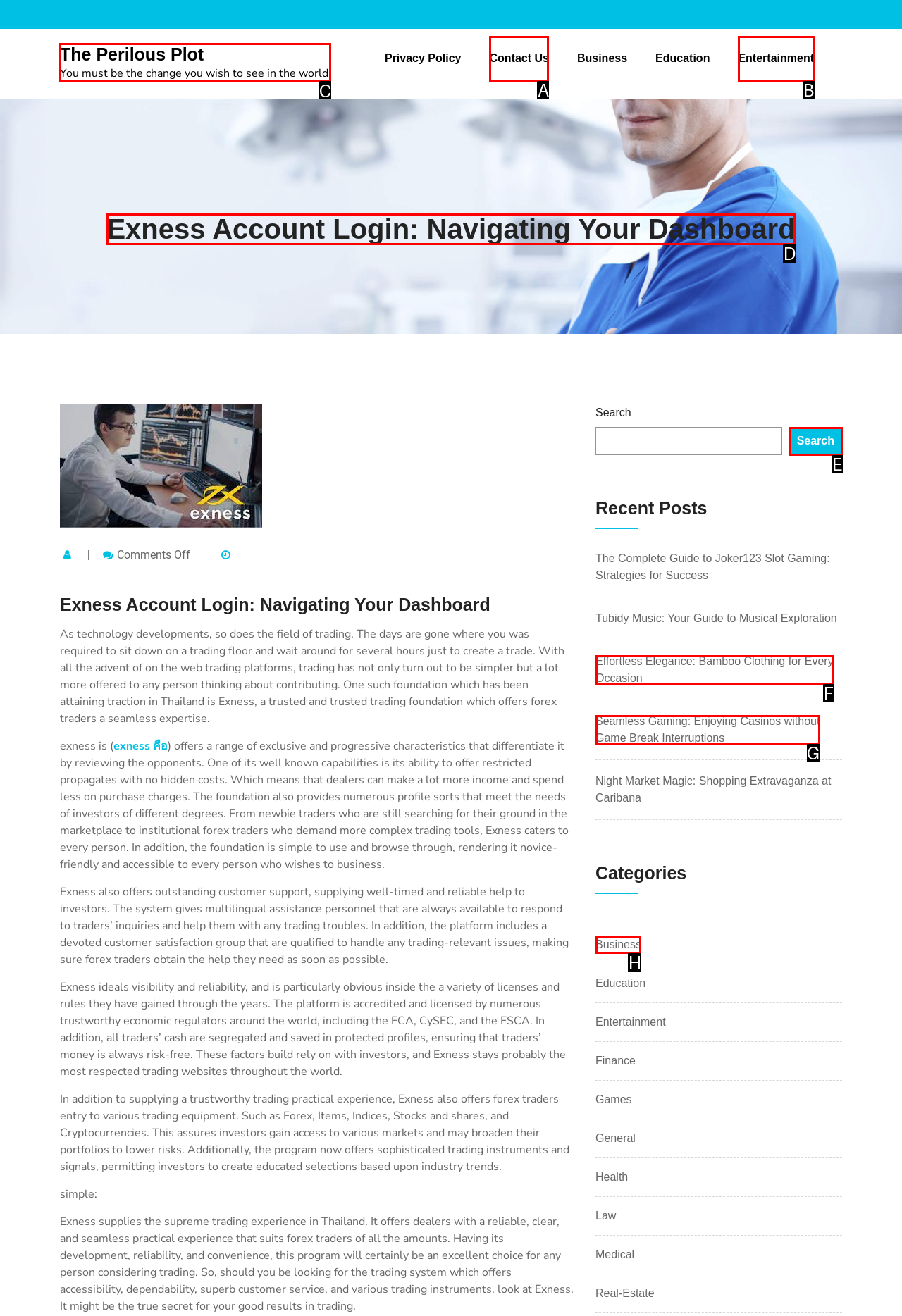Determine the letter of the UI element that you need to click to perform the task: Click on 'The Perilous Plot'.
Provide your answer with the appropriate option's letter.

C